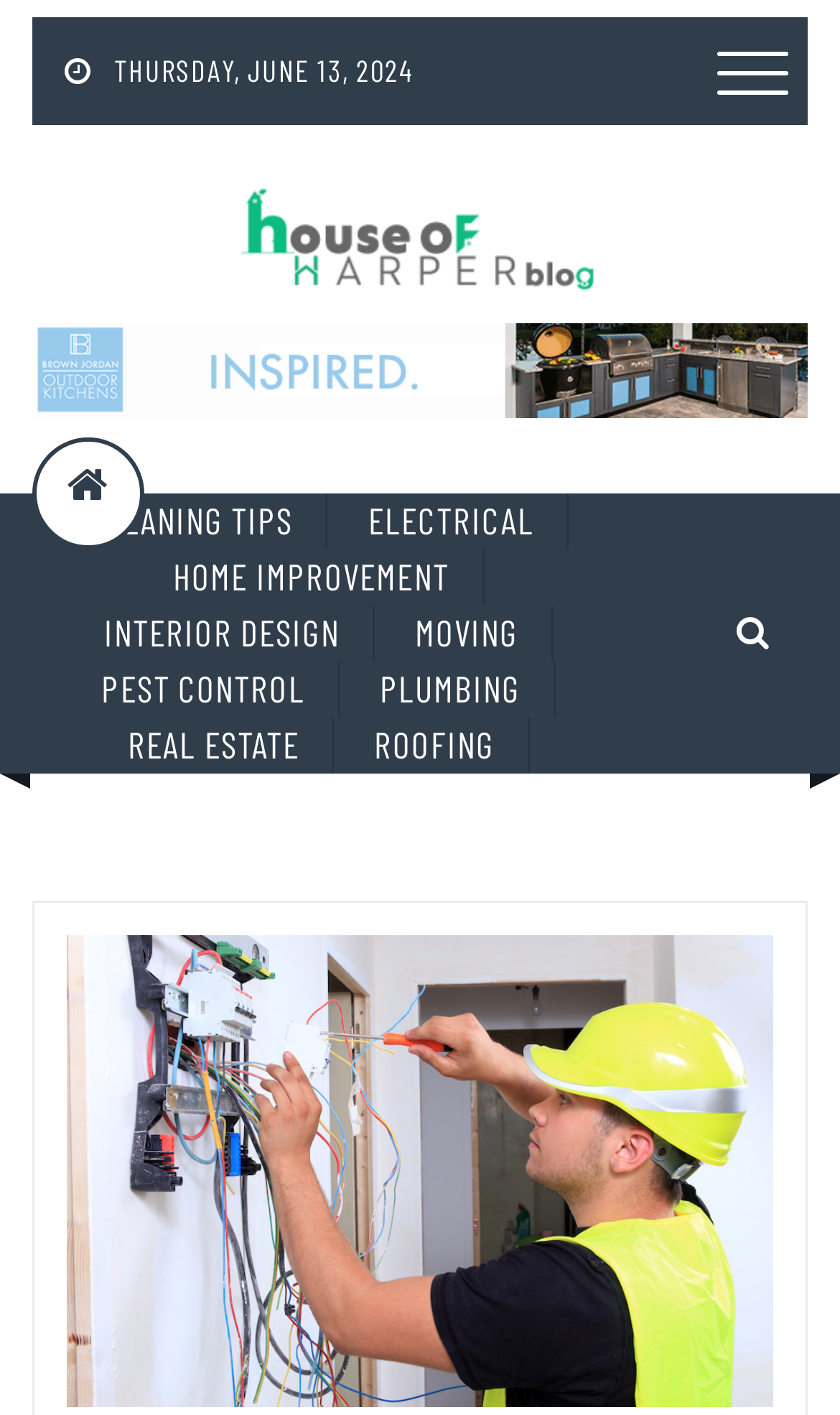Determine the bounding box coordinates of the clickable element necessary to fulfill the instruction: "Click on the 'House of Harper Blog' link". Provide the coordinates as four float numbers within the 0 to 1 range, i.e., [left, top, right, bottom].

[0.269, 0.153, 0.731, 0.179]